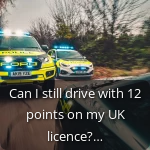What is the purpose of the overlaid text?
Give a detailed explanation using the information visible in the image.

The overlaid text asks a question about driving regulations in the UK, specifically concerning the penalty points system for traffic violations, which suggests that the purpose of the text is to pose a question or seek information.